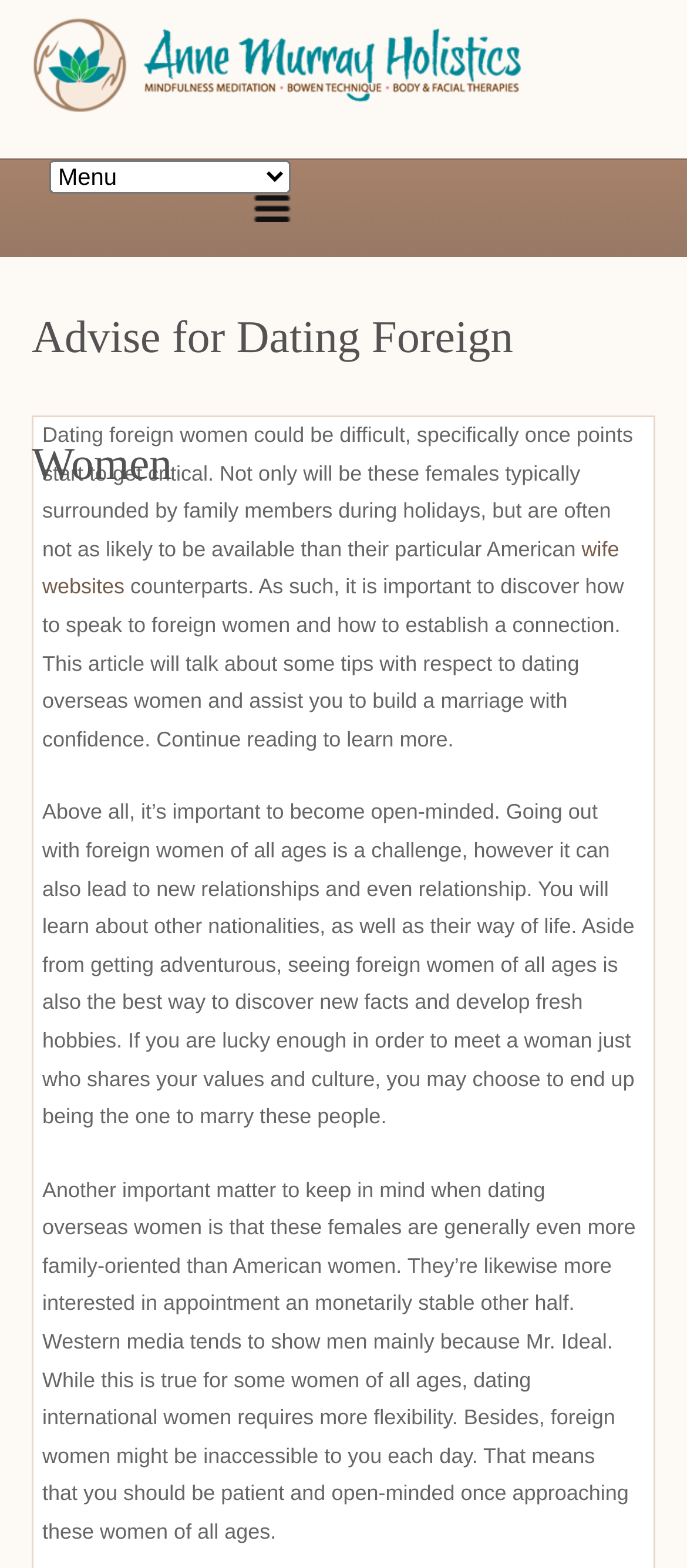Could you identify the text that serves as the heading for this webpage?

Advise for Dating Foreign Women